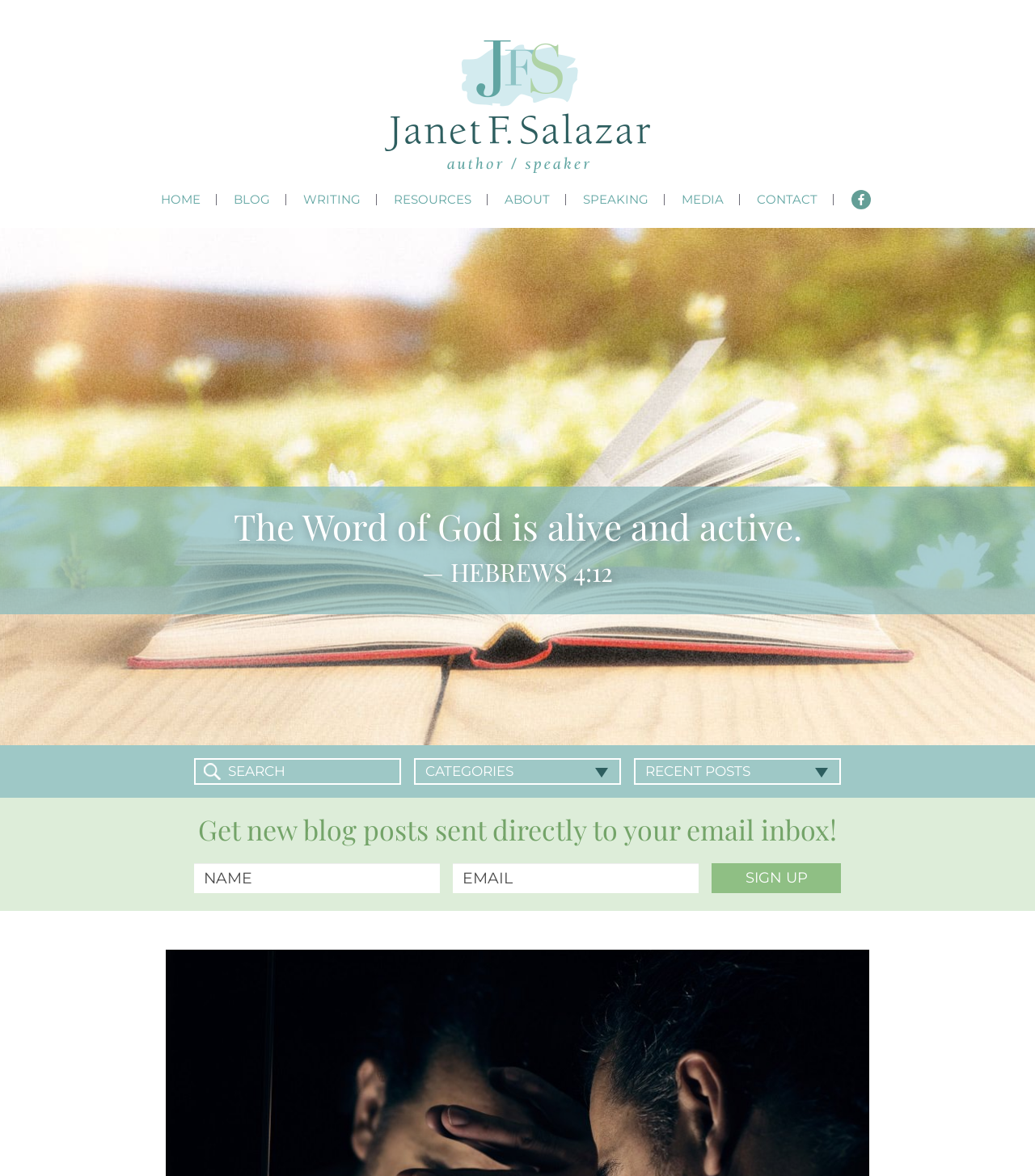Determine the bounding box coordinates of the region that needs to be clicked to achieve the task: "Subscribe to the blog".

[0.688, 0.734, 0.812, 0.759]